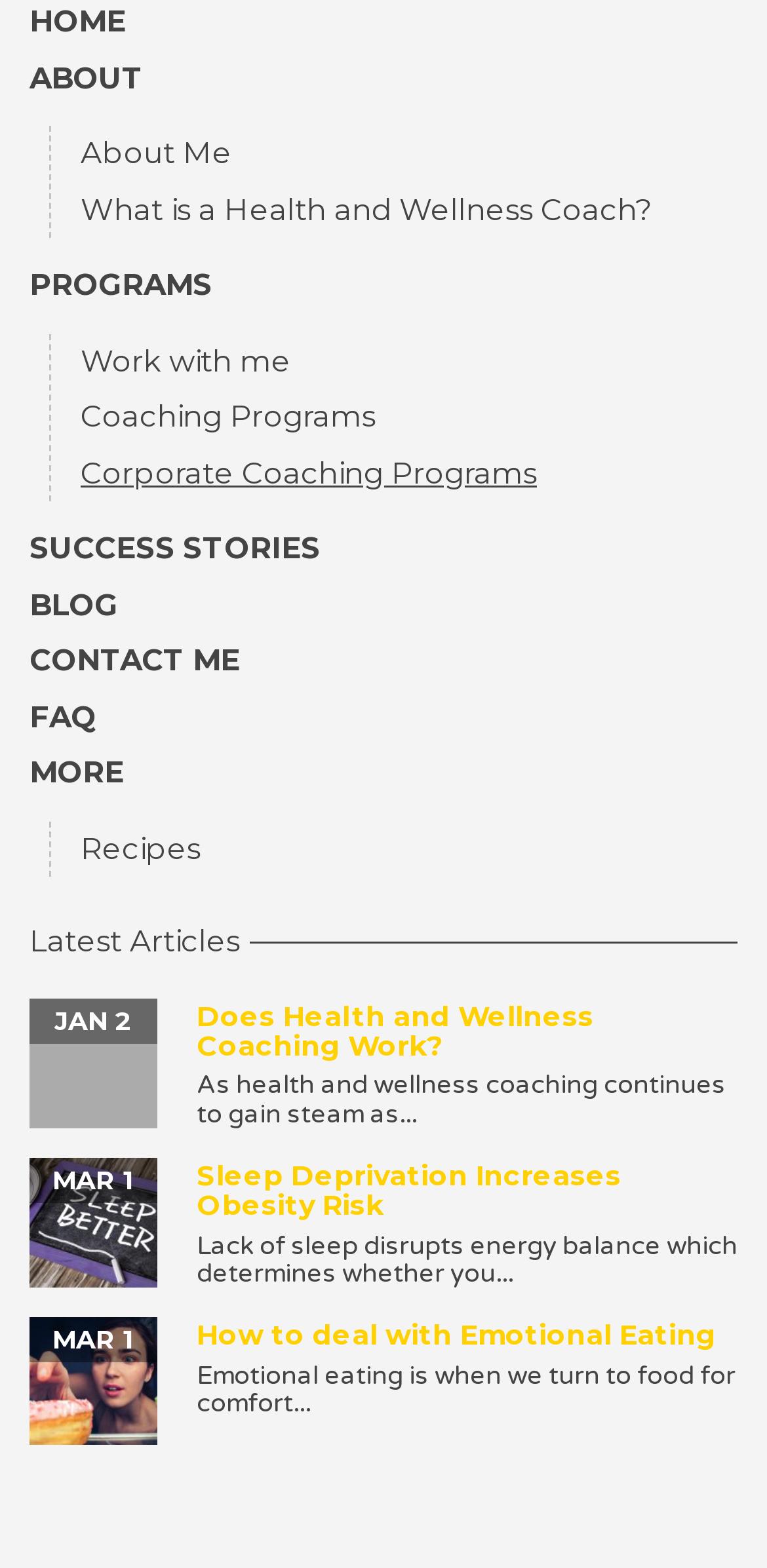Please mark the clickable region by giving the bounding box coordinates needed to complete this instruction: "Click on ABOUT link".

[0.038, 0.032, 0.187, 0.068]